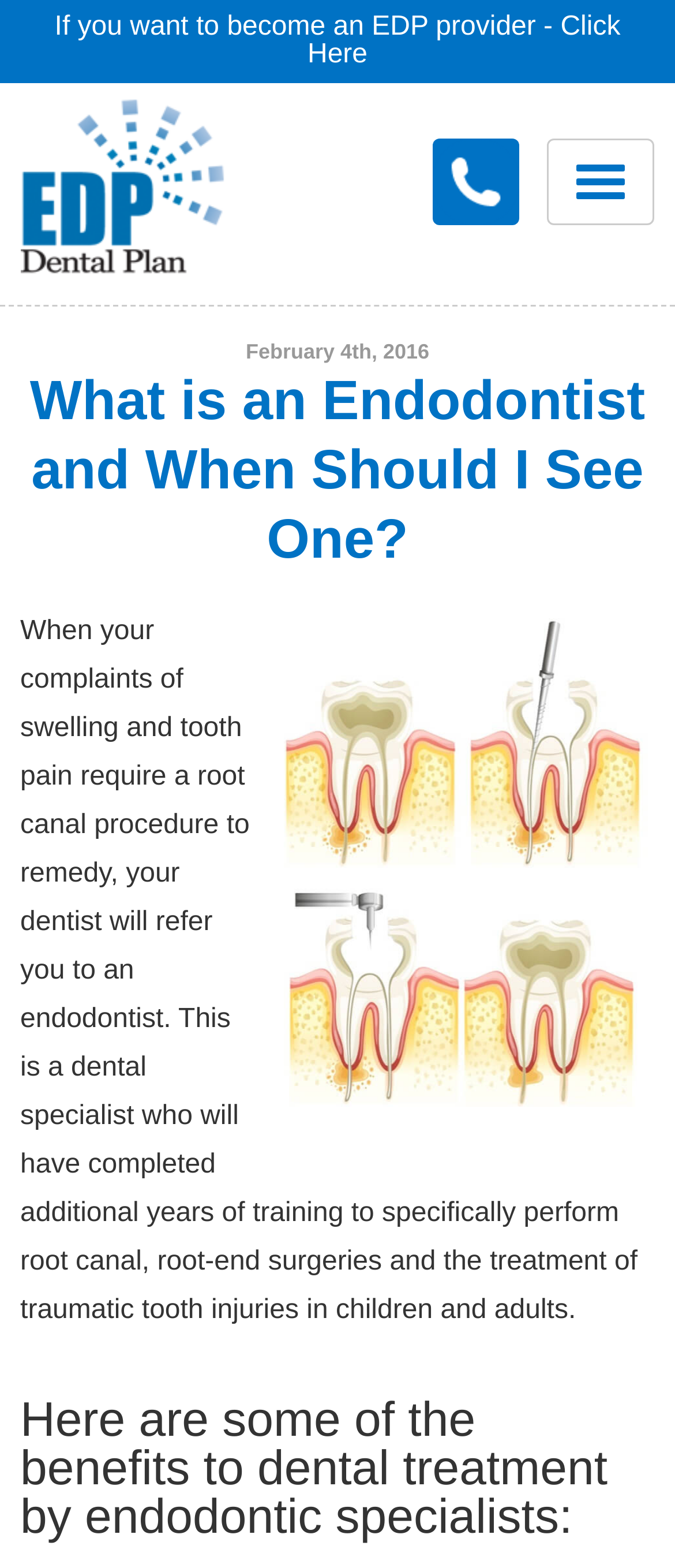Using the elements shown in the image, answer the question comprehensively: What is the phone number to contact?

I found the phone number by looking at the links on the webpage and found the one that contains a phone number format, which is '800.777.1085'.